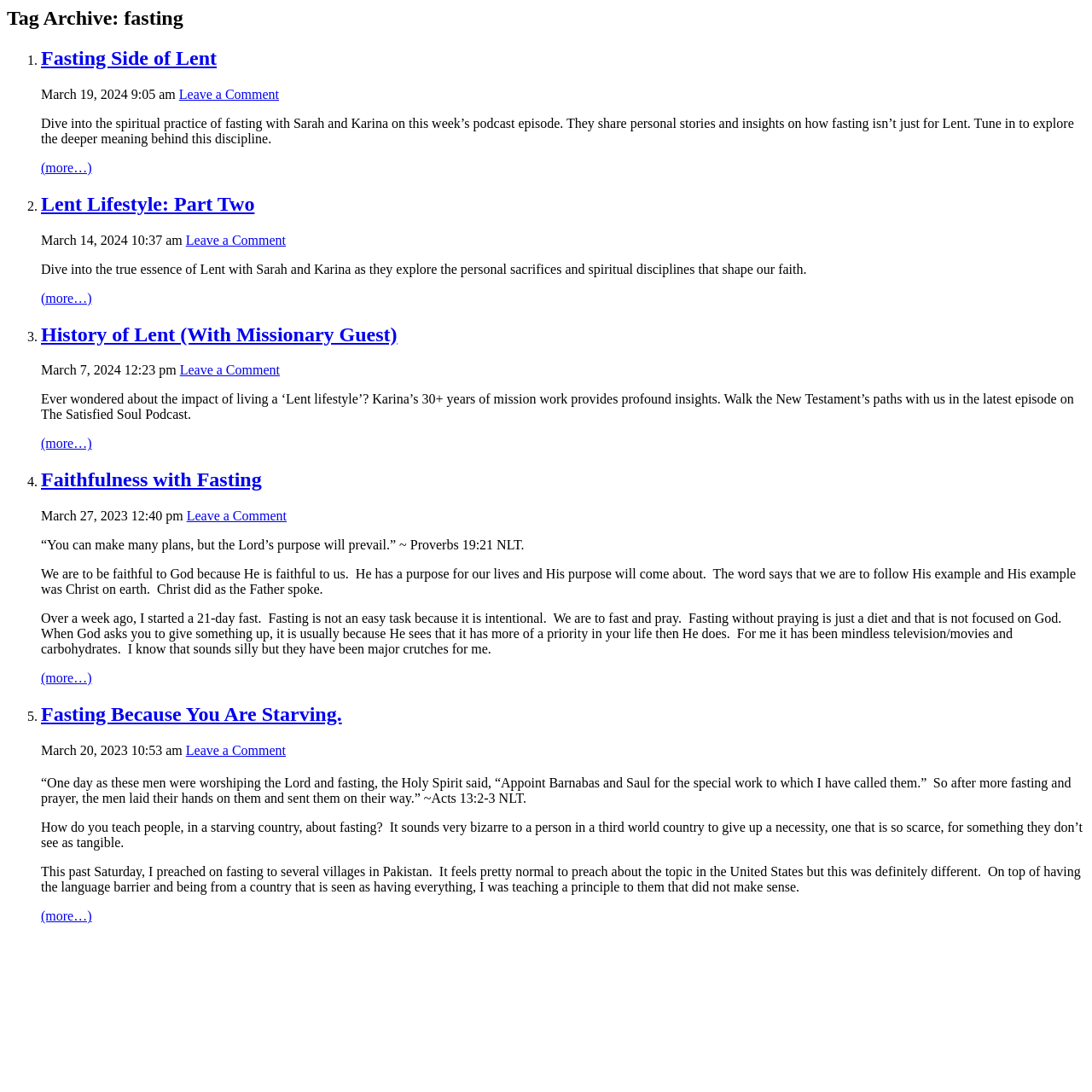Given the element description Leave a Comment, identify the bounding box coordinates for the UI element on the webpage screenshot. The format should be (top-left x, top-left y, bottom-right x, bottom-right y), with values between 0 and 1.

[0.165, 0.332, 0.256, 0.346]